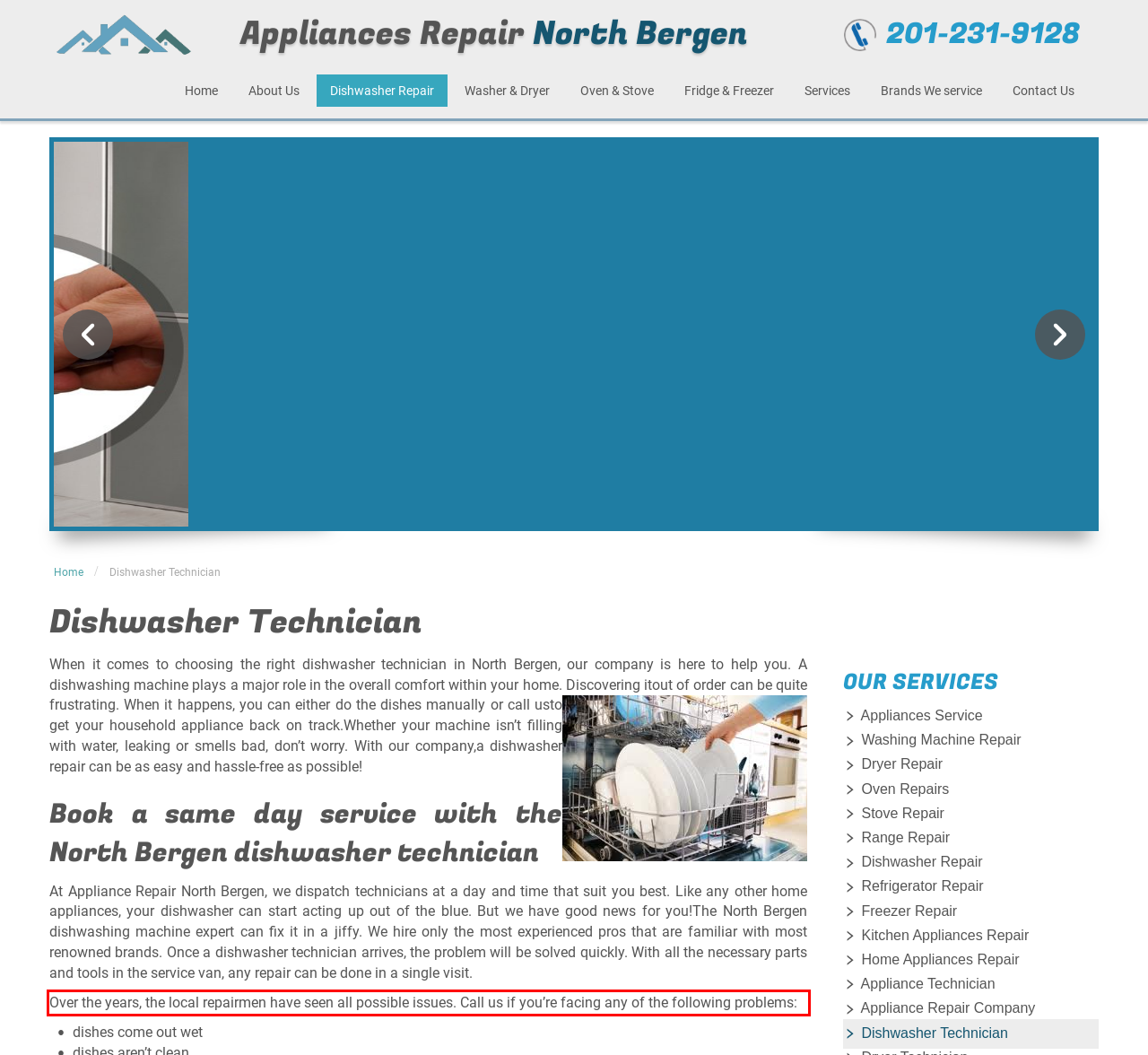Look at the provided screenshot of the webpage and perform OCR on the text within the red bounding box.

Over the years, the local repairmen have seen all possible issues. Call us if you’re facing any of the following problems: